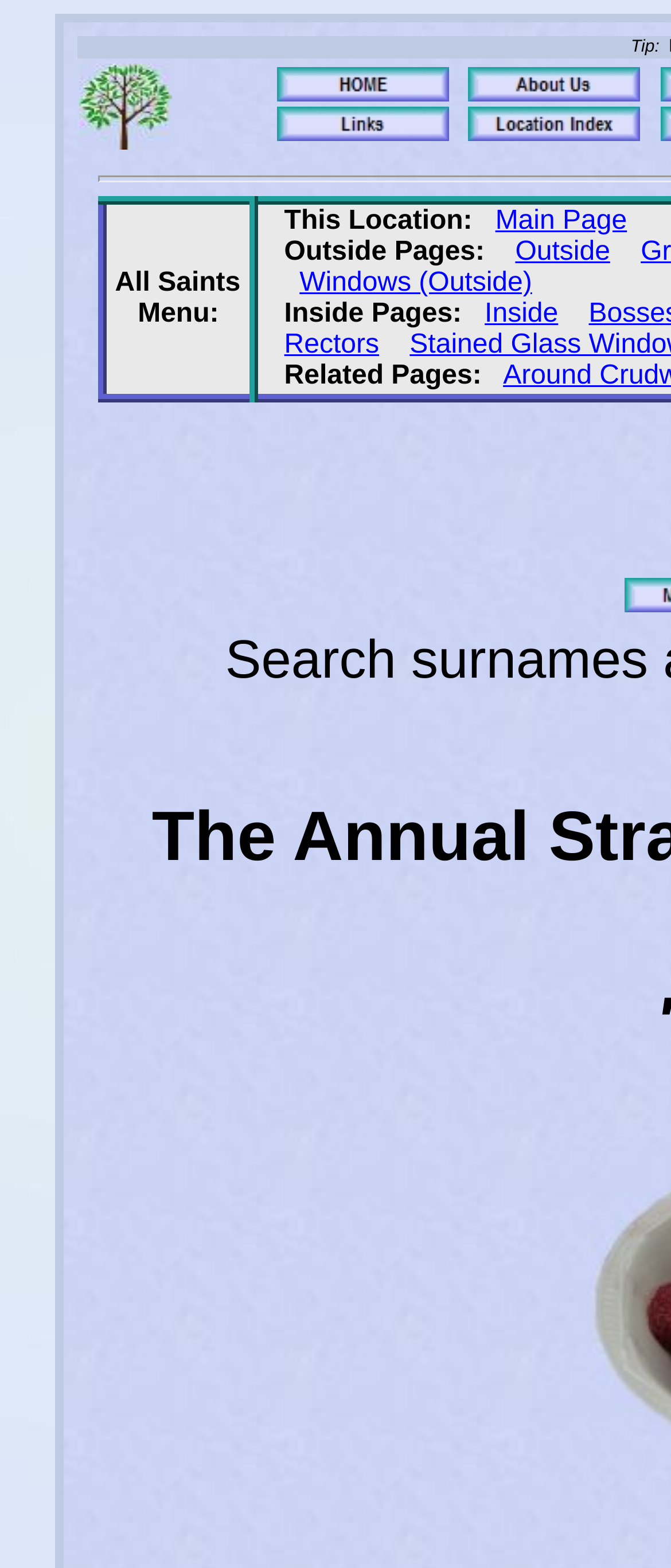Identify the bounding box coordinates of the specific part of the webpage to click to complete this instruction: "Explore the Outside page".

[0.768, 0.151, 0.909, 0.17]